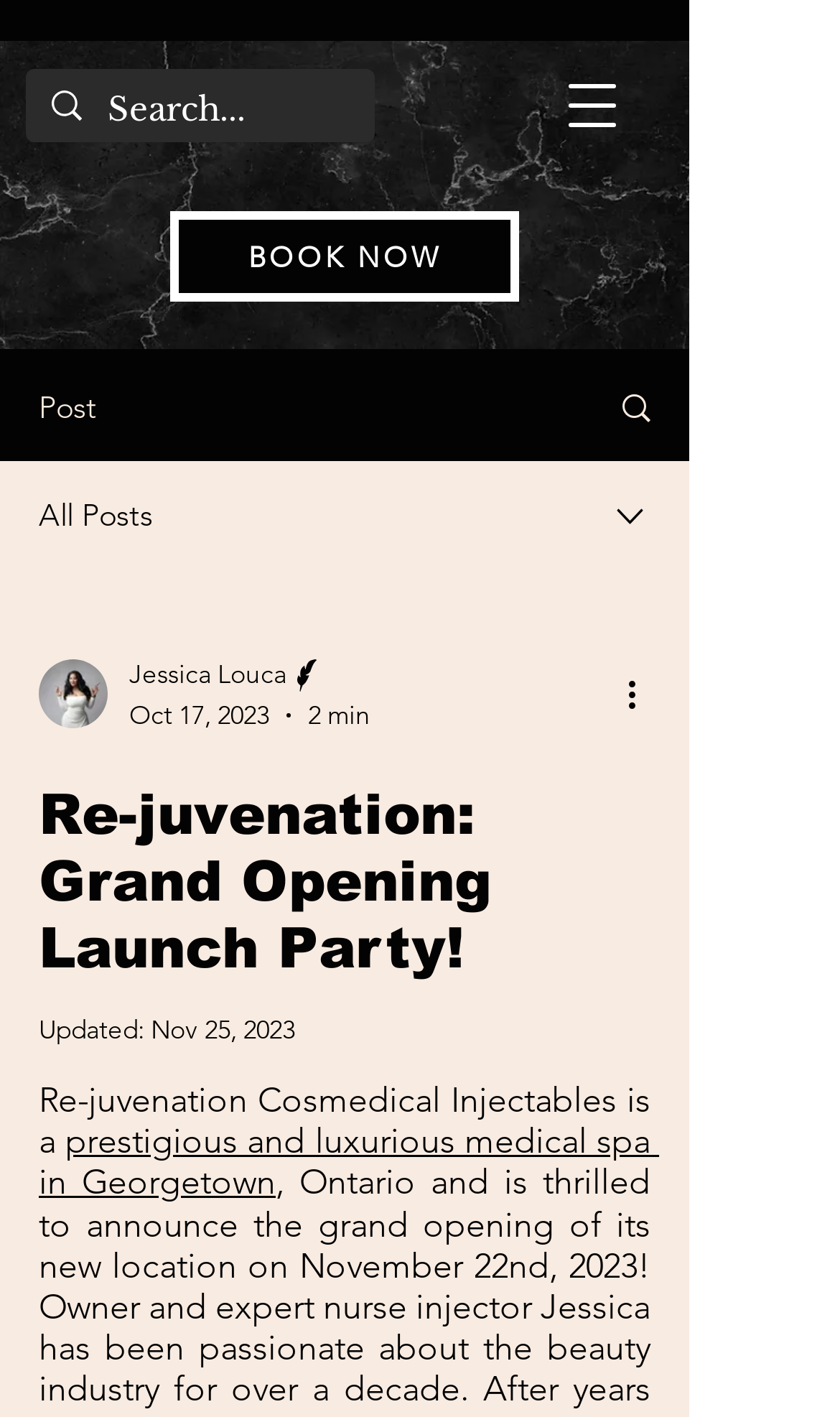Locate the bounding box coordinates of the element that needs to be clicked to carry out the instruction: "Learn about Re-juvenation Cosmedical Injectables". The coordinates should be given as four float numbers ranging from 0 to 1, i.e., [left, top, right, bottom].

[0.046, 0.79, 0.785, 0.848]